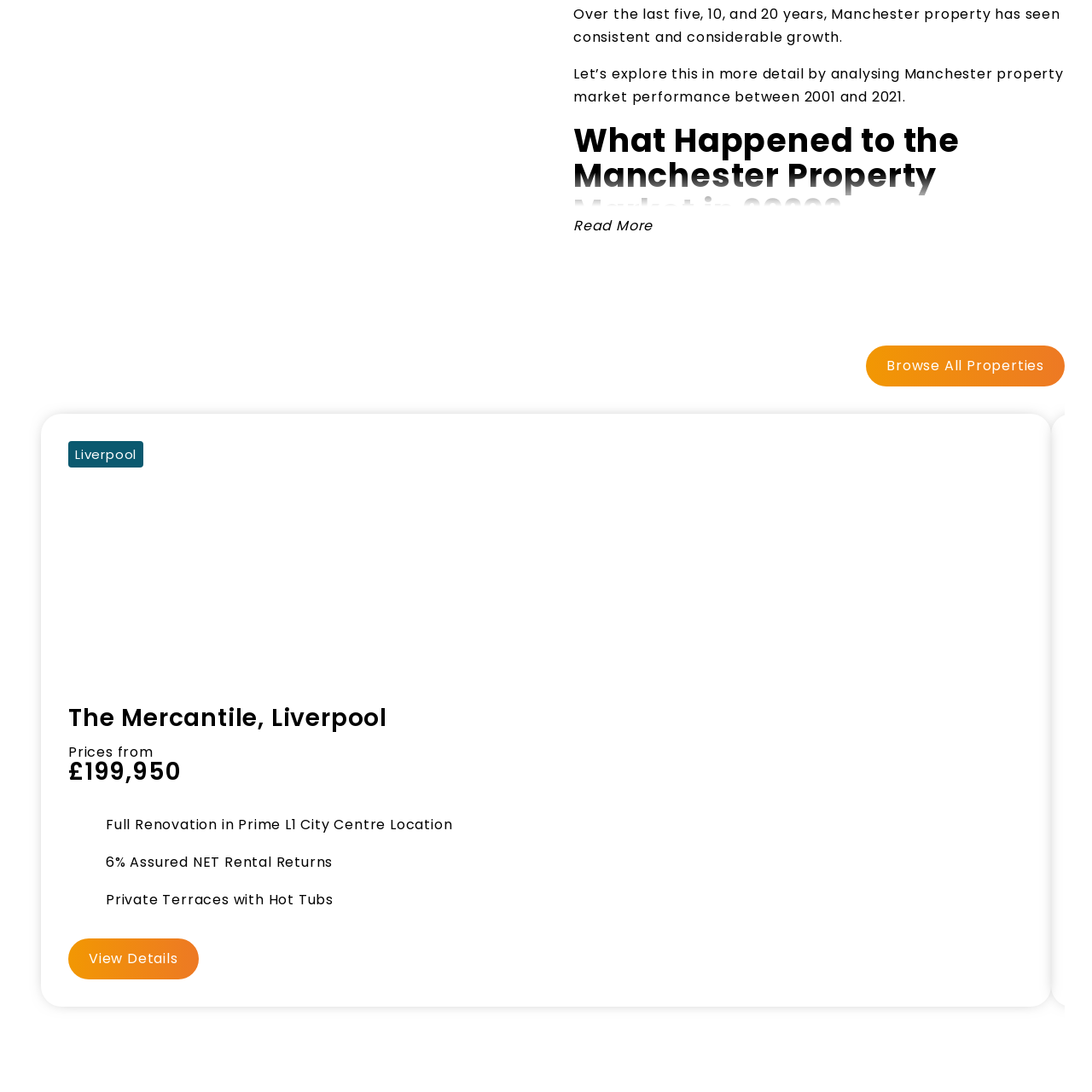Examine the segment of the image contained within the black box and respond comprehensively to the following question, based on the visual content: 
What is the significance of The Mercantile in the context of the Manchester property market?

The caption highlights The Mercantile as an illustrative representation of the rise in property prices and market activity in the area, which suggests that the building is a notable example of the growth and development in the Manchester property market.